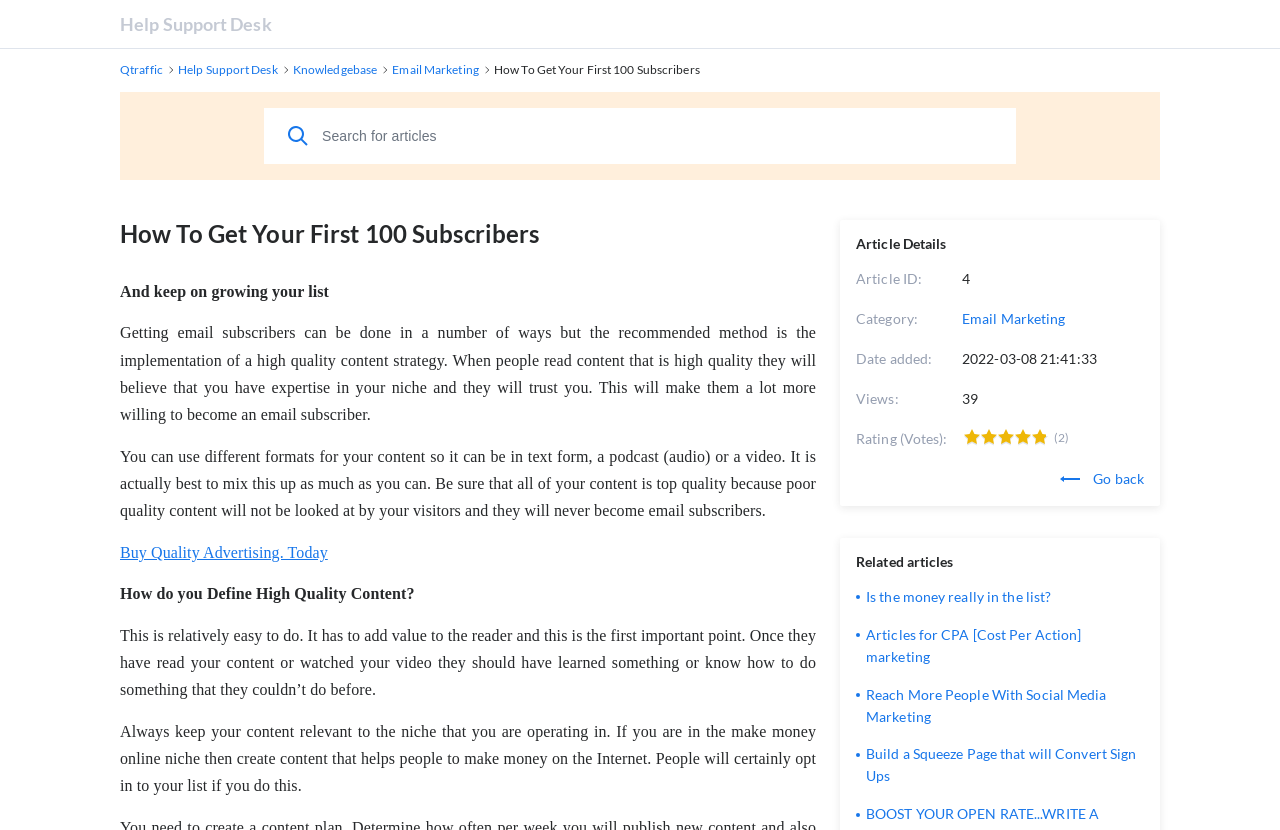Please identify the bounding box coordinates of the element's region that should be clicked to execute the following instruction: "Search for articles". The bounding box coordinates must be four float numbers between 0 and 1, i.e., [left, top, right, bottom].

[0.206, 0.13, 0.794, 0.197]